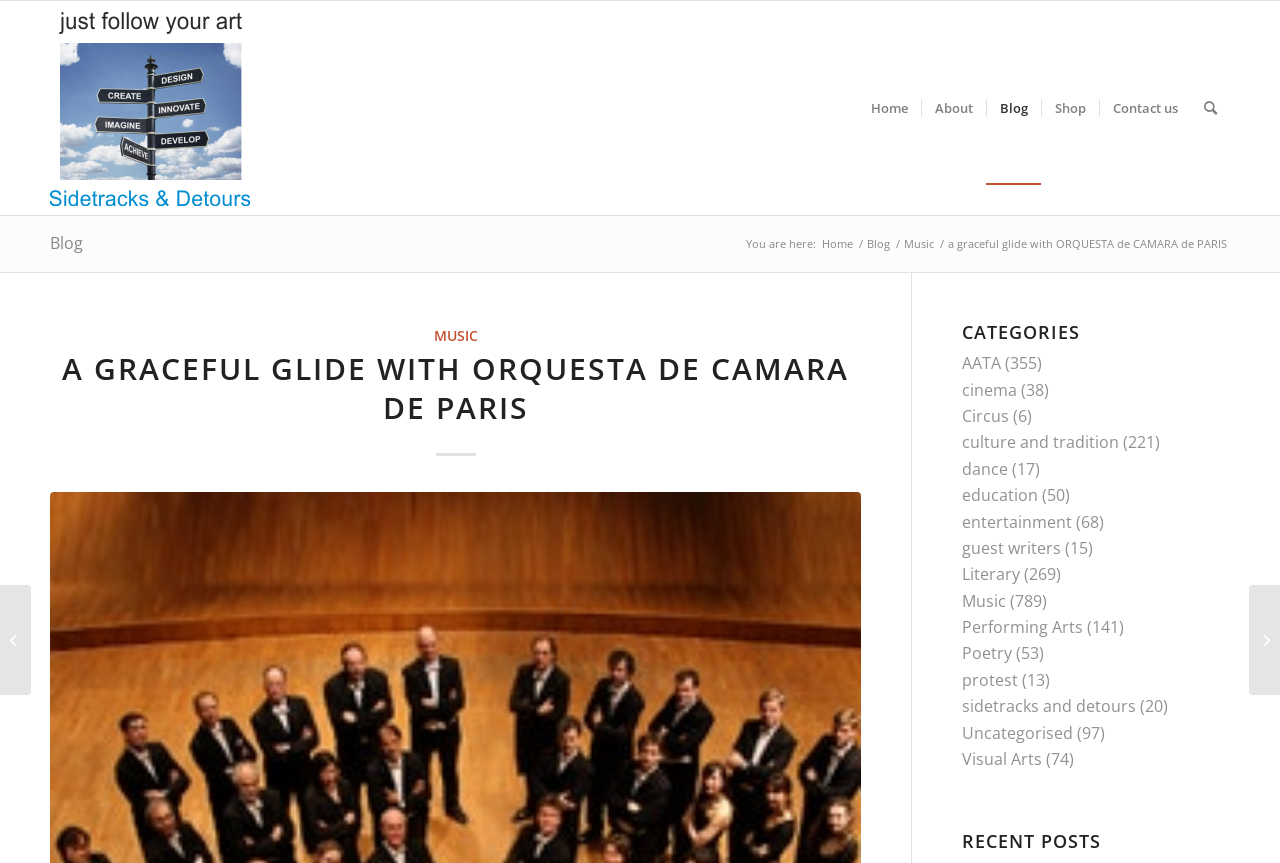Please determine the bounding box coordinates of the element to click on in order to accomplish the following task: "Explore the 'Tags'". Ensure the coordinates are four float numbers ranging from 0 to 1, i.e., [left, top, right, bottom].

None